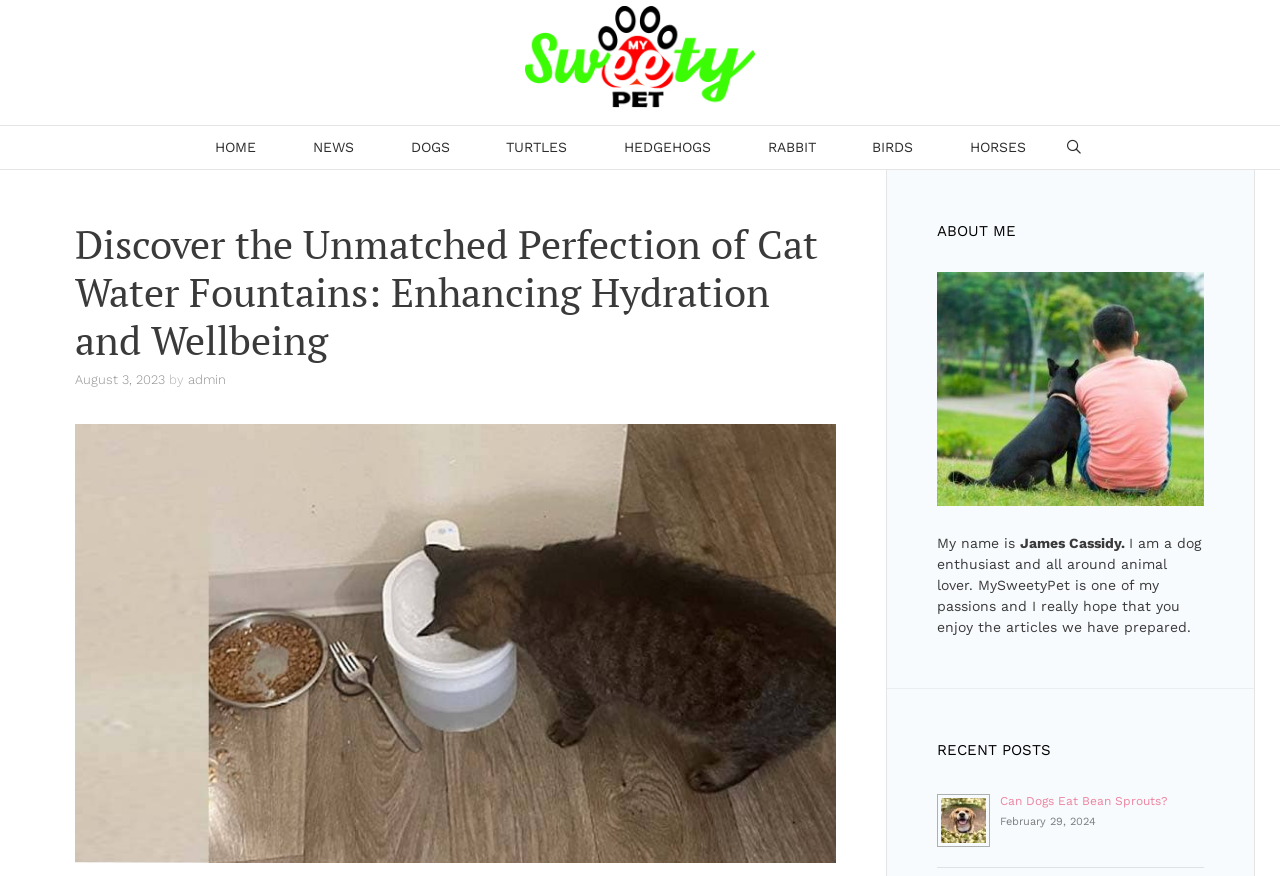Determine the bounding box coordinates for the HTML element described here: "Can Dogs Eat Bean Sprouts?".

[0.781, 0.906, 0.912, 0.922]